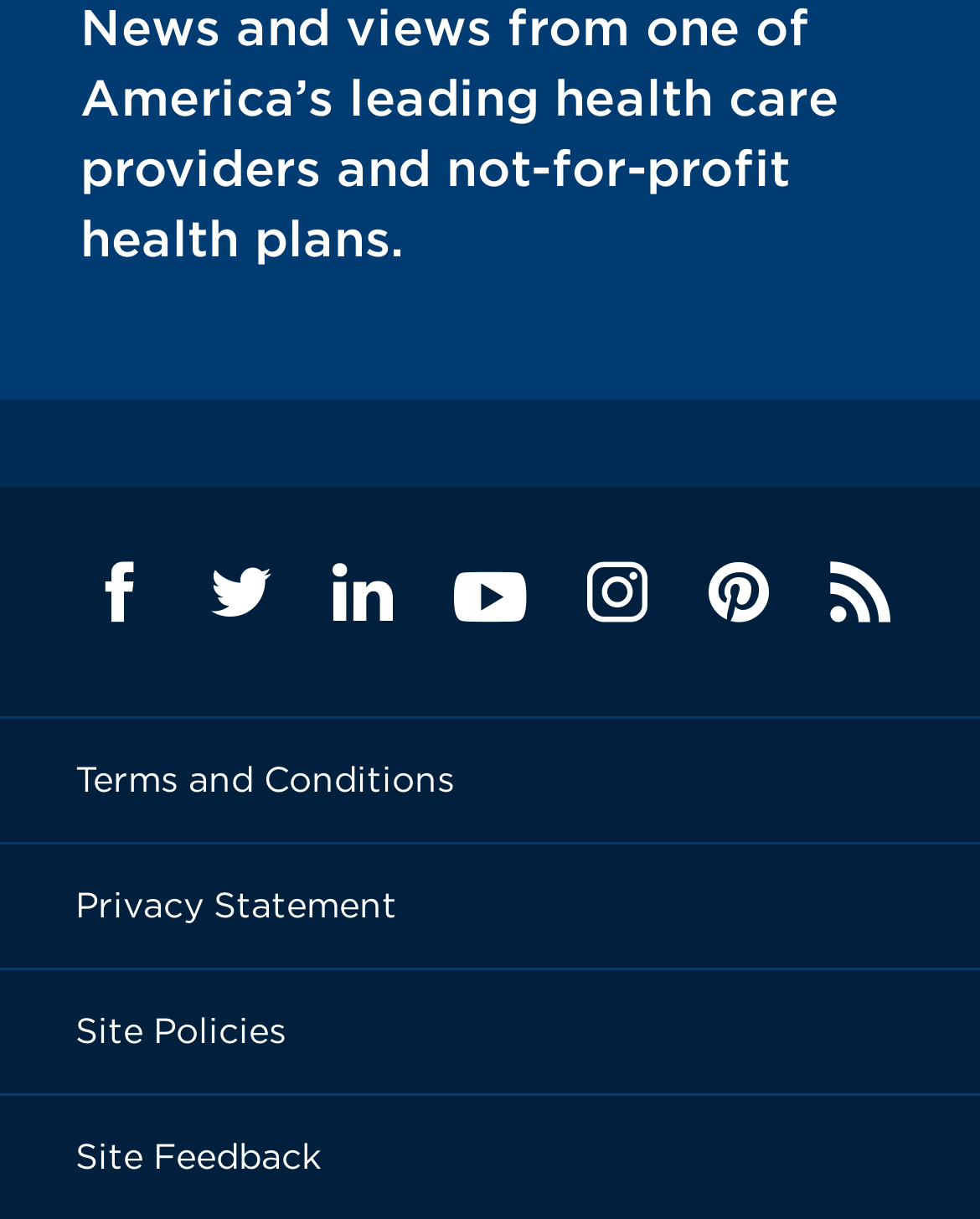Pinpoint the bounding box coordinates of the area that should be clicked to complete the following instruction: "visit Privacy Statement". The coordinates must be given as four float numbers between 0 and 1, i.e., [left, top, right, bottom].

[0.077, 0.725, 0.405, 0.758]